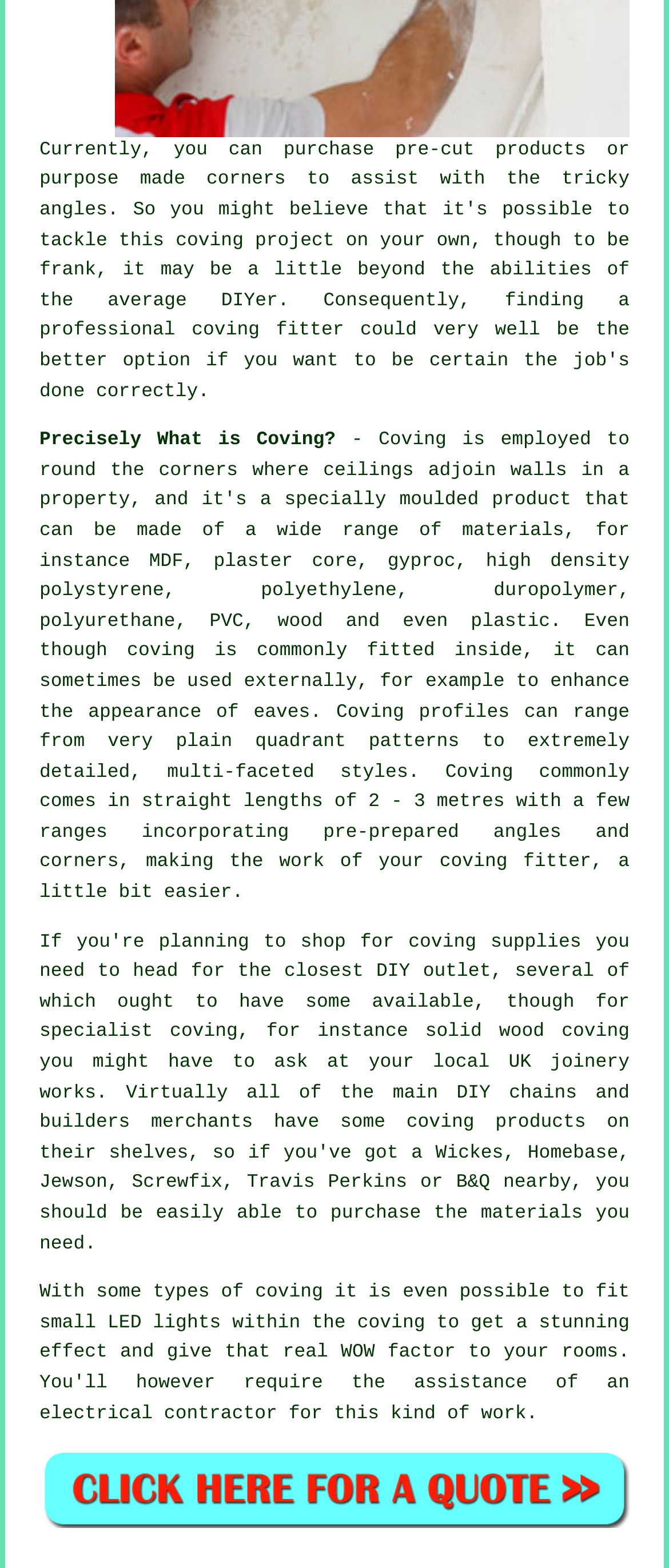Please study the image and answer the question comprehensively:
What can be fitted within coving?

The webpage mentions that with some types of coving, it is even possible to fit small LED lights within the coving to get a stunning effect and give that real WOW factor. This implies that coving can be designed to accommodate small LED lights, which can add an extra layer of visual appeal to the installation.